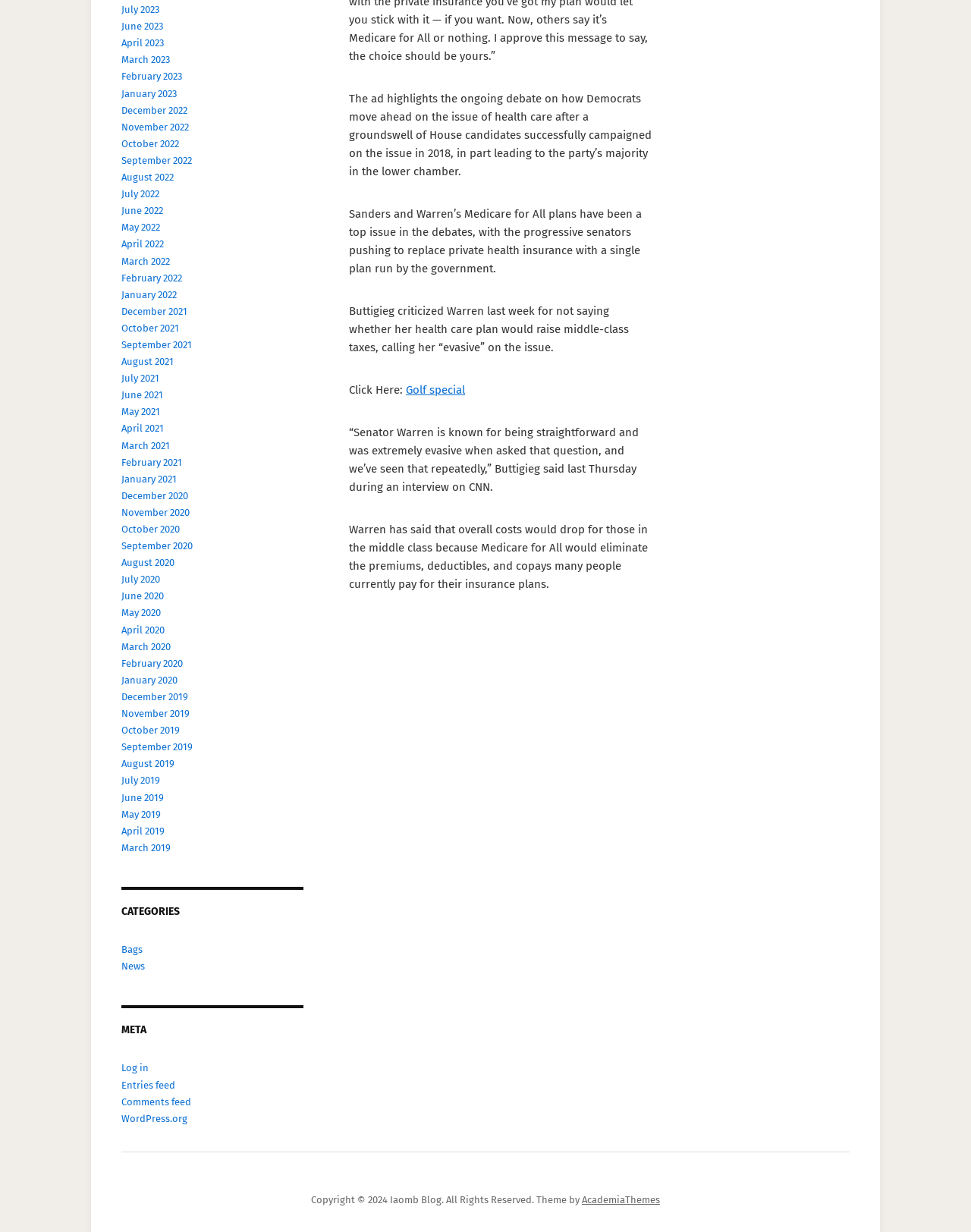Please pinpoint the bounding box coordinates for the region I should click to adhere to this instruction: "Visit AcademiaThemes".

[0.599, 0.969, 0.68, 0.978]